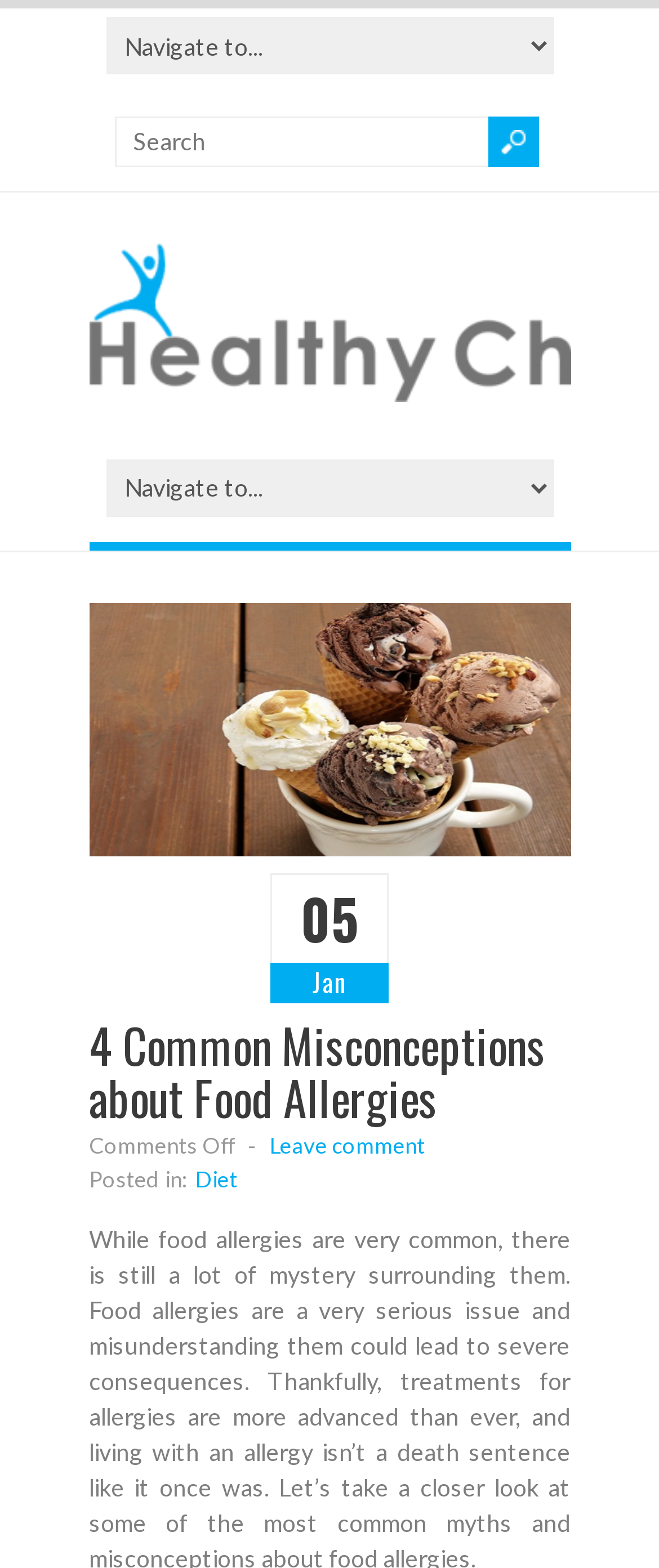Answer the following query with a single word or phrase:
What is the category of the article?

Diet